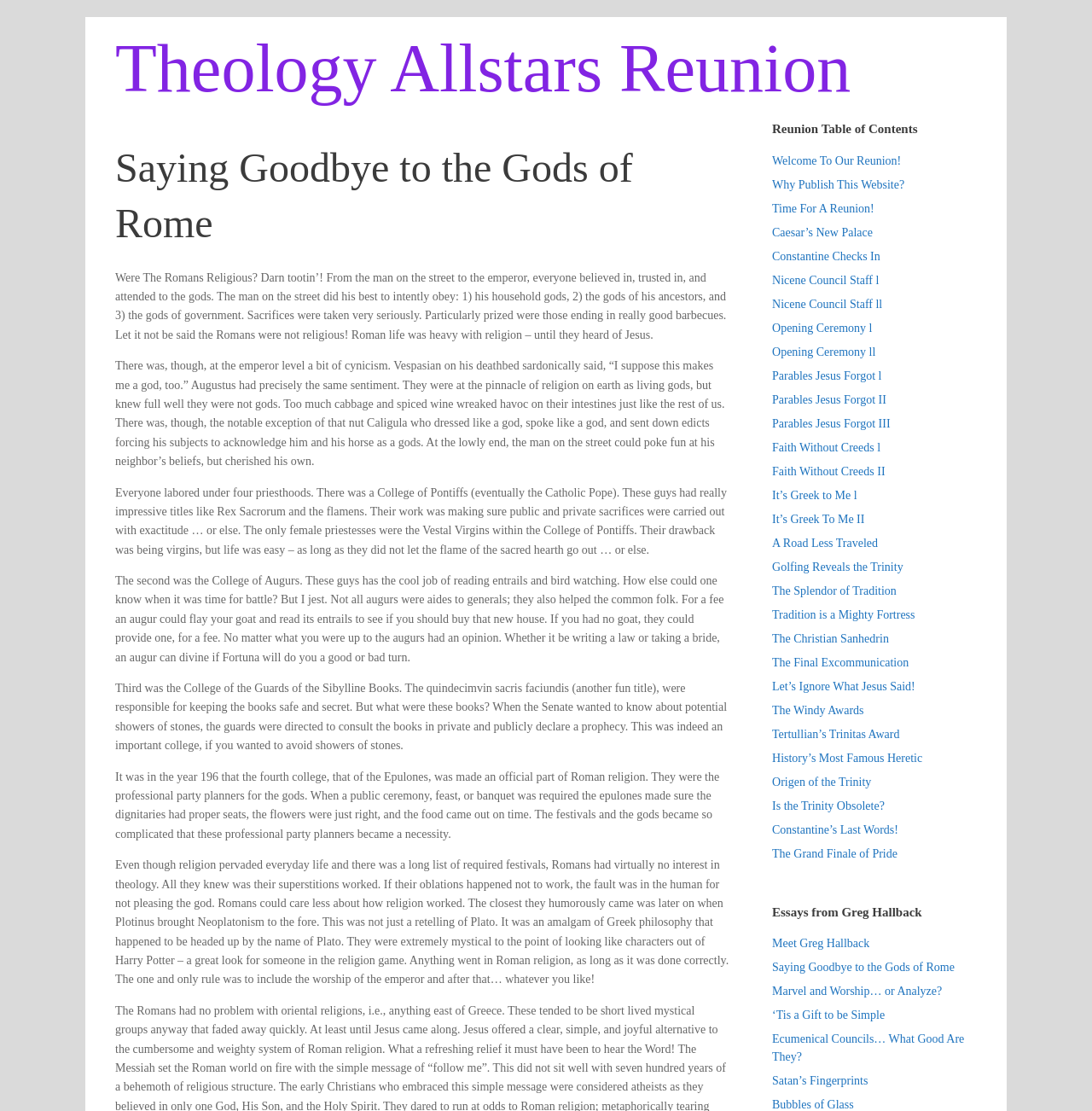Answer the question with a single word or phrase: 
What is the main topic of this webpage?

Roman Religion